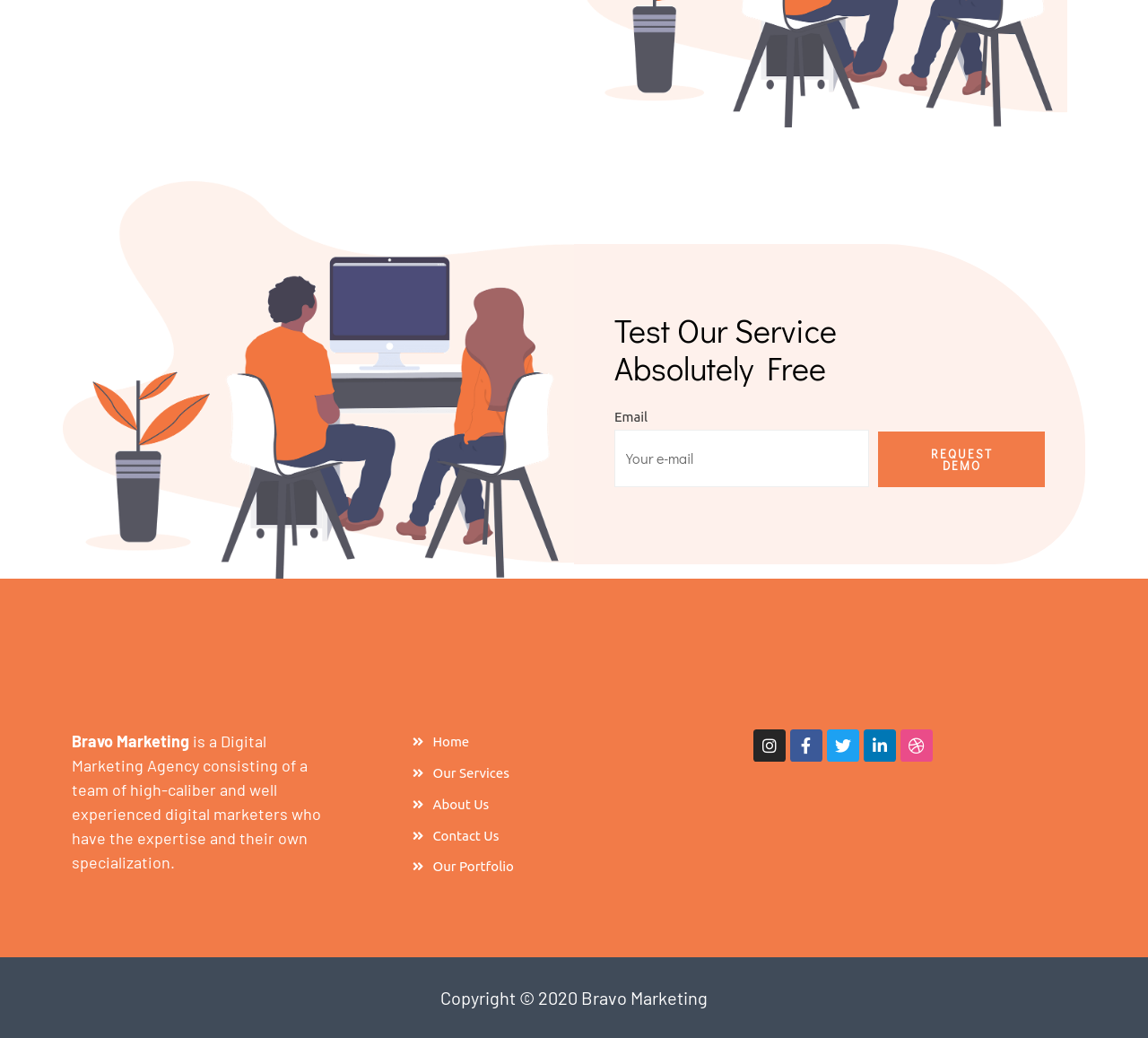Answer briefly with one word or phrase:
What type of agency is Bravo Marketing?

Digital Marketing Agency